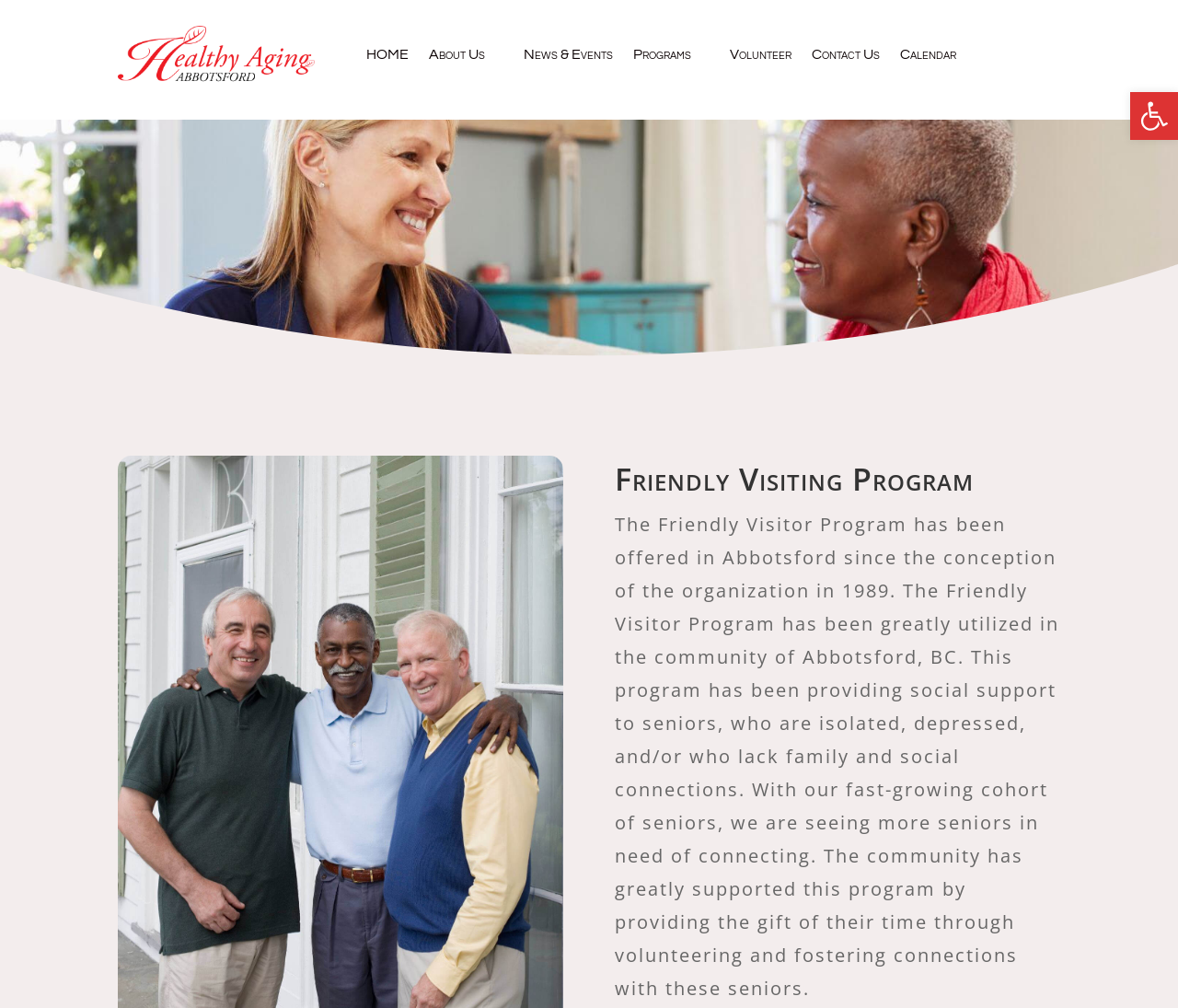Locate the bounding box coordinates of the clickable area to execute the instruction: "Learn about the organization". Provide the coordinates as four float numbers between 0 and 1, represented as [left, top, right, bottom].

[0.364, 0.047, 0.427, 0.067]